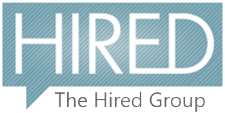Provide a thorough description of the image presented.

The image features the logo of "The Hired Group." The design showcases the word "HIRED" in bold, prominent letters, placed within a speech bubble that has a subtle textured background, suggesting communication and engagement. Beneath "HIRED," the phrase "The Hired Group" is elegantly inscribed in a lighter font, providing a sense of professionalism and approachability. The overall color palette is soft and inviting, enhancing the logo's appeal as representatives of career services and job placement assistance. This logo encapsulates the essence of a company dedicated to helping individuals find employment and navigate their career paths.